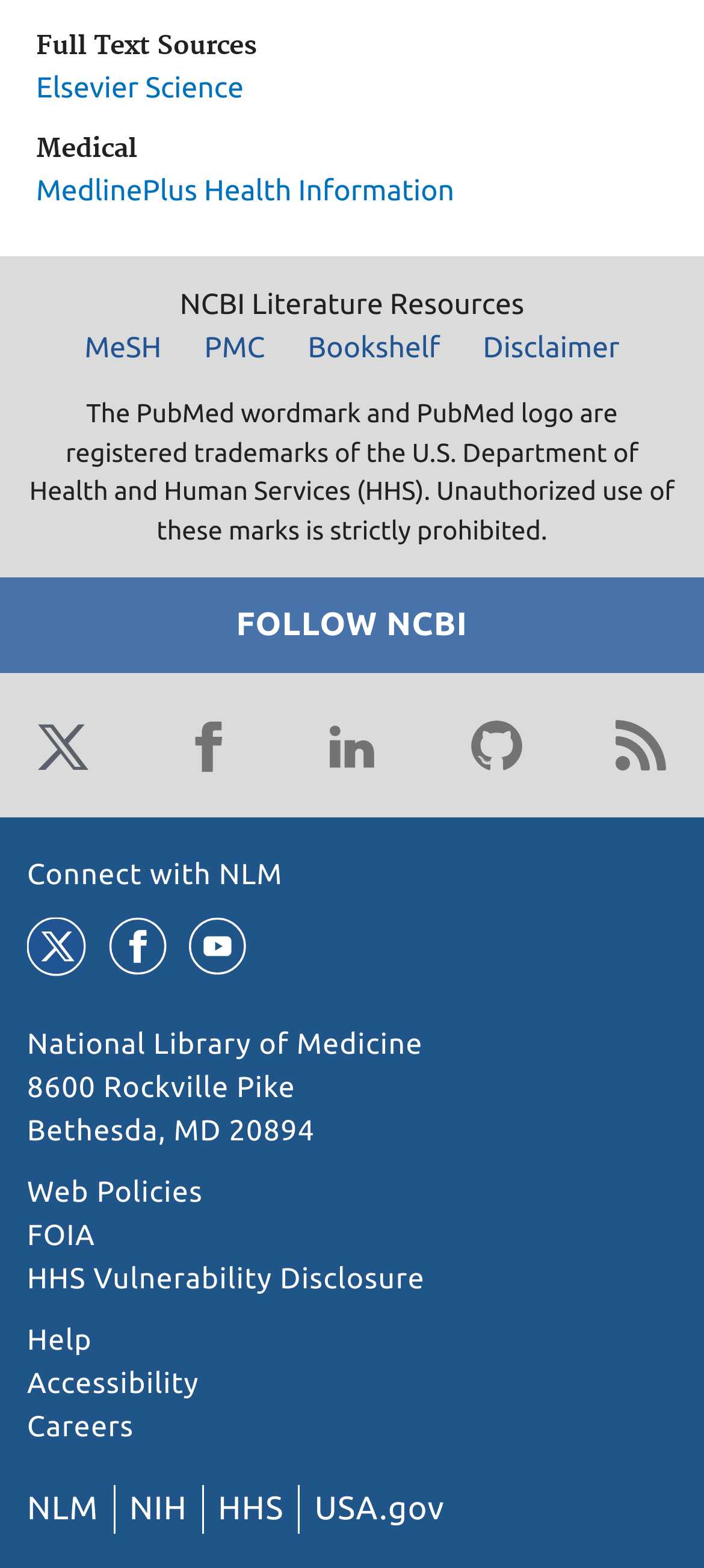How many social media links are there?
Respond to the question with a single word or phrase according to the image.

5